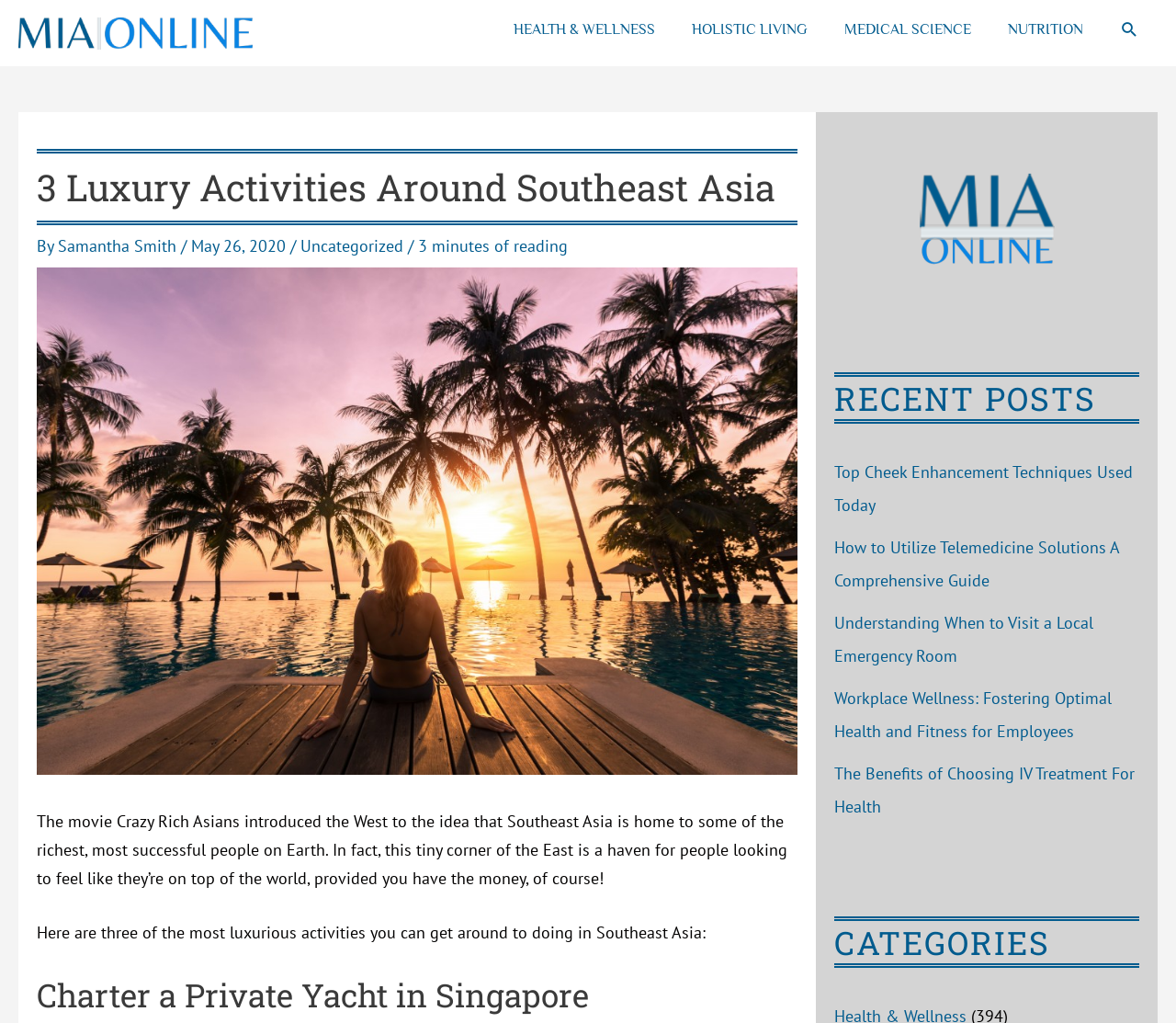What is the topic of the article?
Provide a short answer using one word or a brief phrase based on the image.

Luxury activities in Southeast Asia